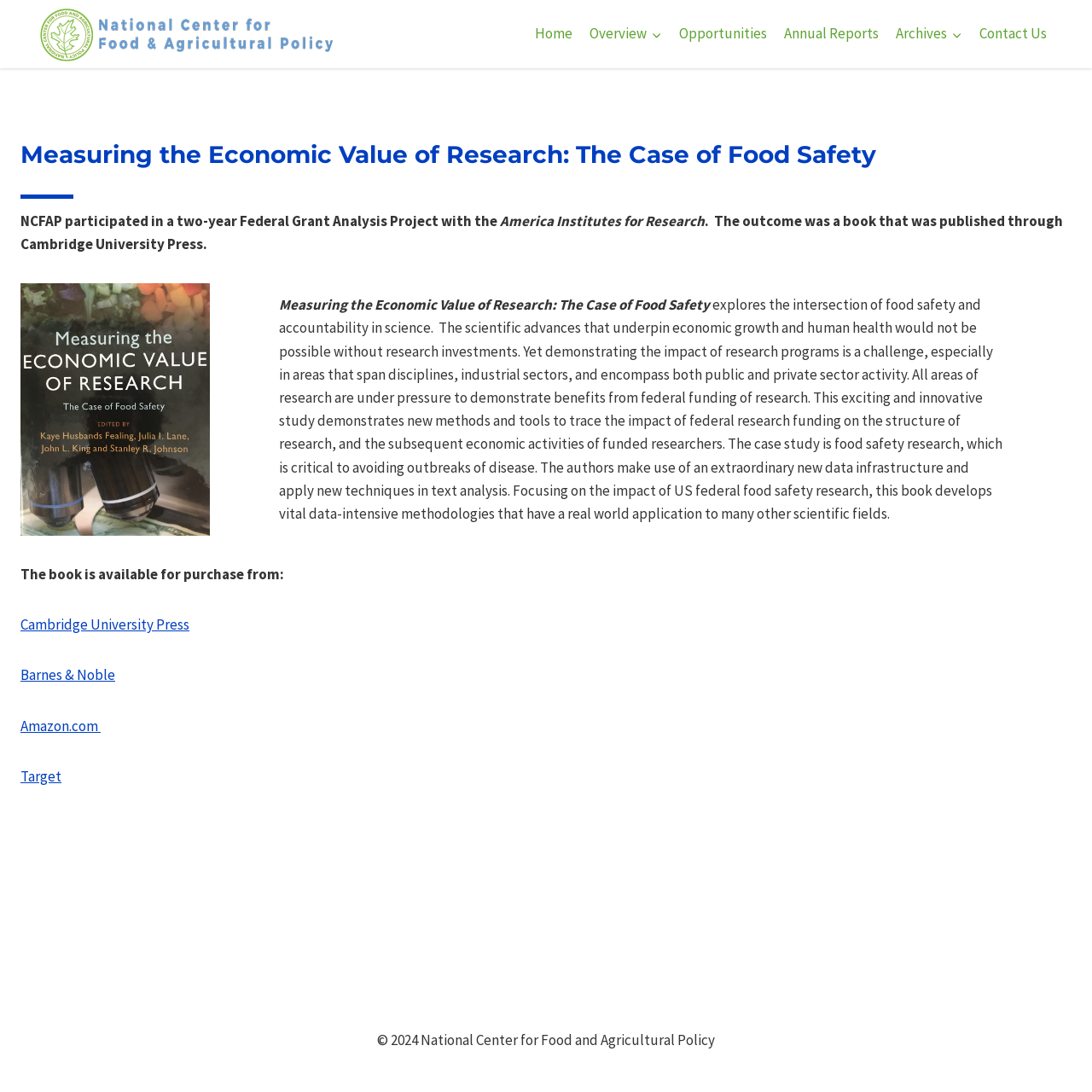Locate the bounding box for the described UI element: "Cambridge University Press". Ensure the coordinates are four float numbers between 0 and 1, formatted as [left, top, right, bottom].

[0.019, 0.563, 0.173, 0.581]